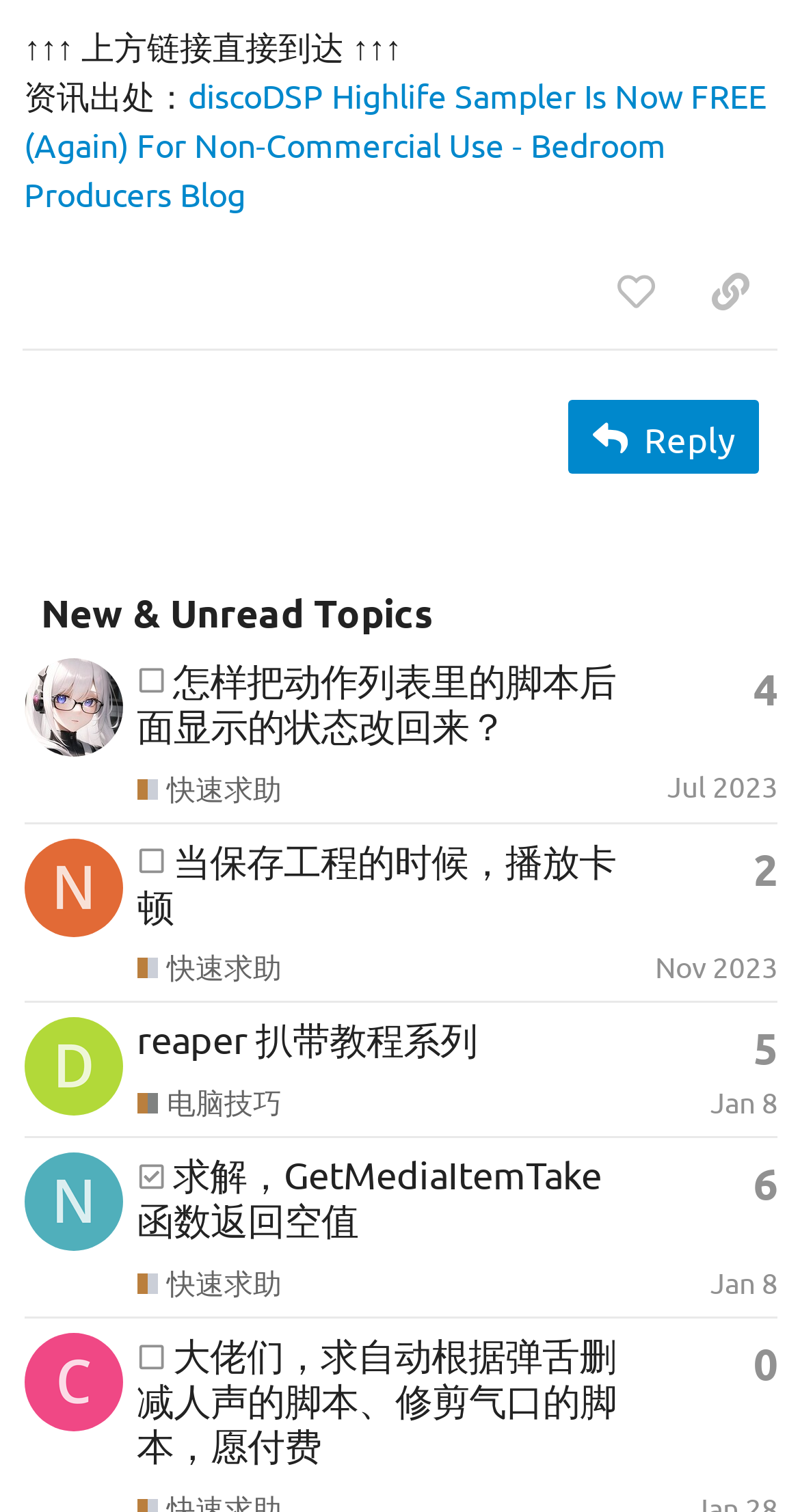Based on the image, provide a detailed response to the question:
What is the latest topic without a solution?

I found a gridcell element with the text '大佬们，求自动根据弹舌删减人声的脚本、修剪气口的脚本，愿付费' and a generic element with the text 'This topic has no solution'. Therefore, the latest topic without a solution is '大佬们，求自动根据弹舌删减人声的脚本、修剪气口的脚本，愿付费'.